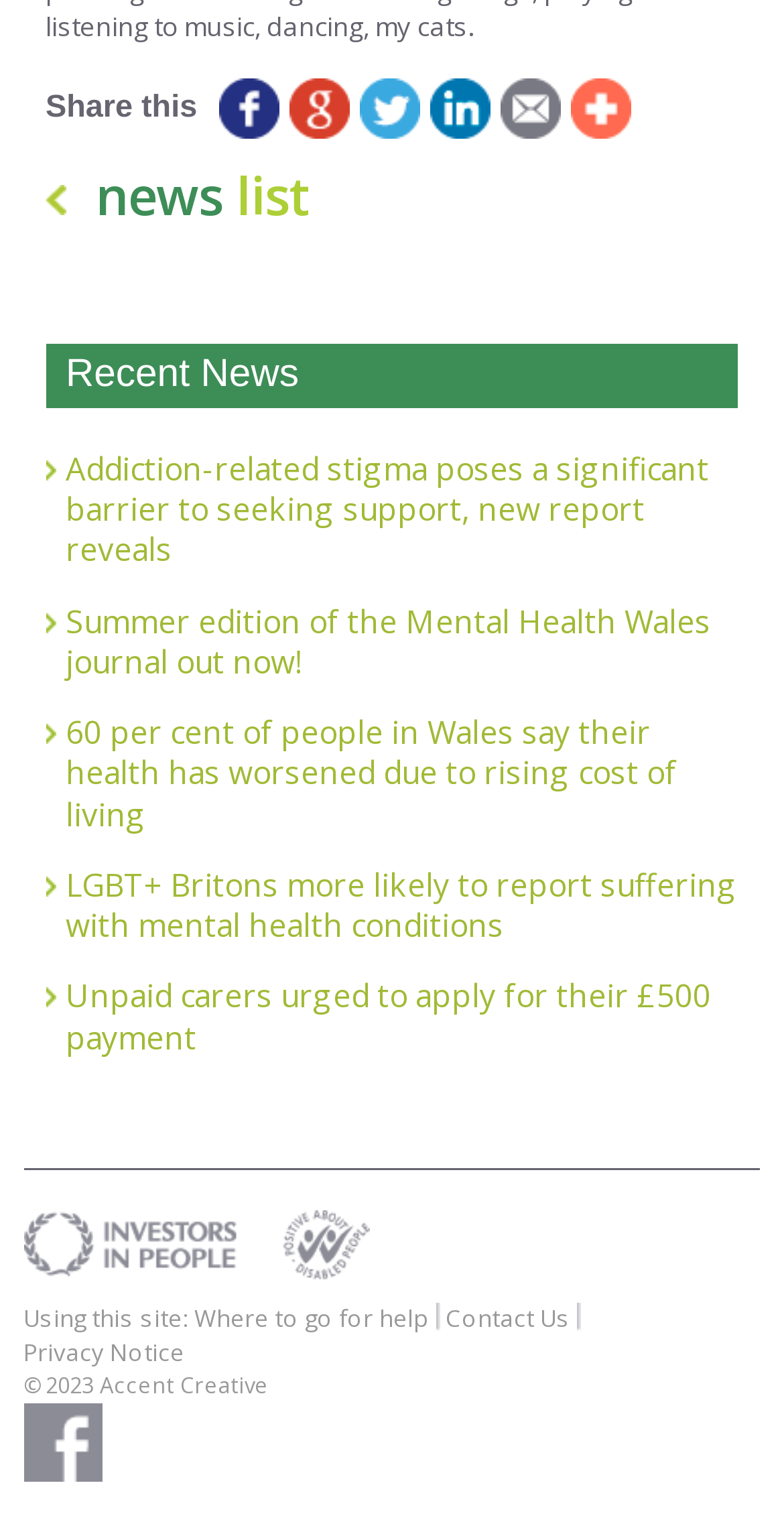Bounding box coordinates should be provided in the format (top-left x, top-left y, bottom-right x, bottom-right y) with all values between 0 and 1. Identify the bounding box for this UI element: parent_node: Share this title="LinkedIn"

[0.541, 0.052, 0.631, 0.091]